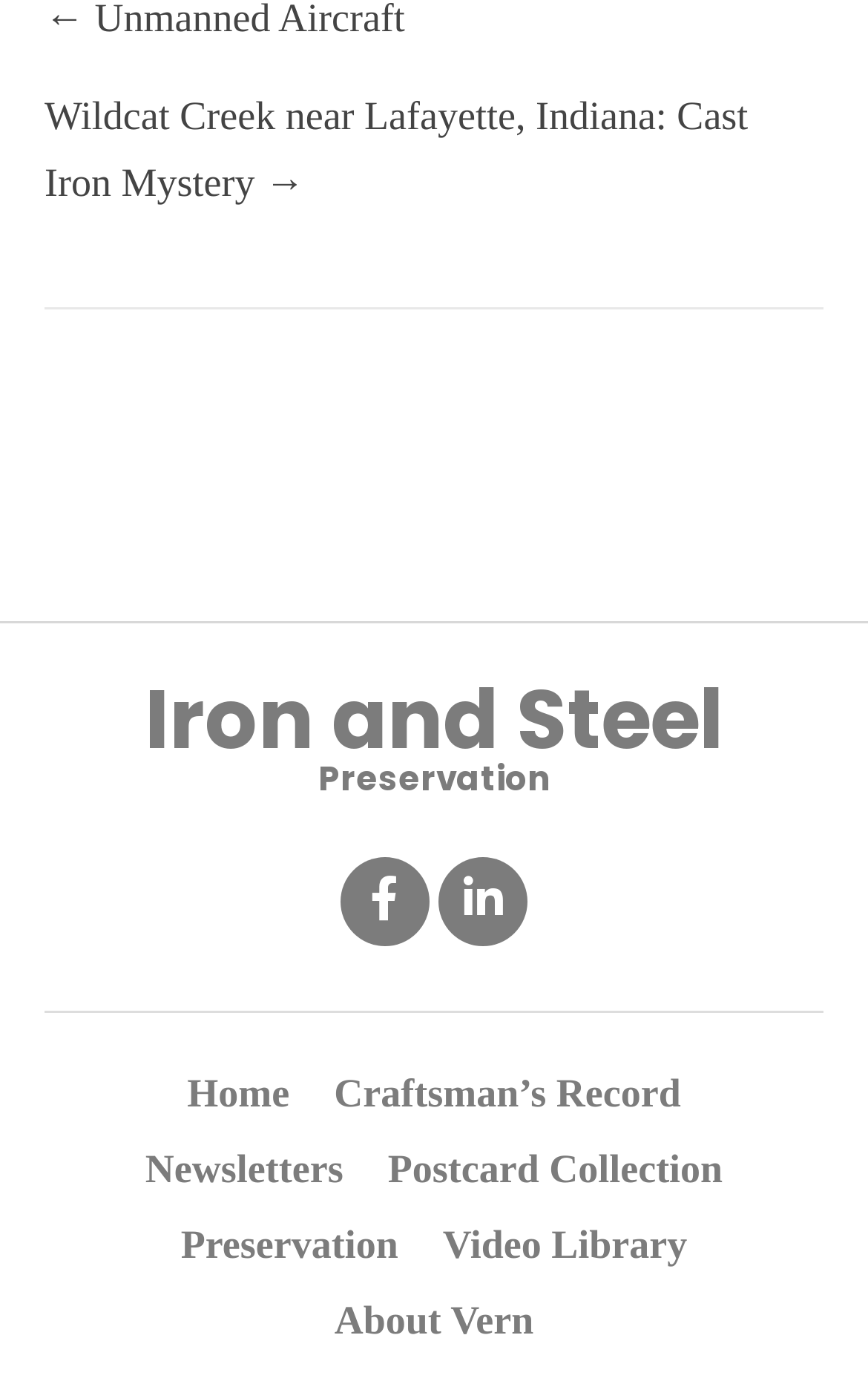Please determine the bounding box coordinates of the element's region to click for the following instruction: "Explore the Preservation page".

[0.183, 0.879, 0.484, 0.922]